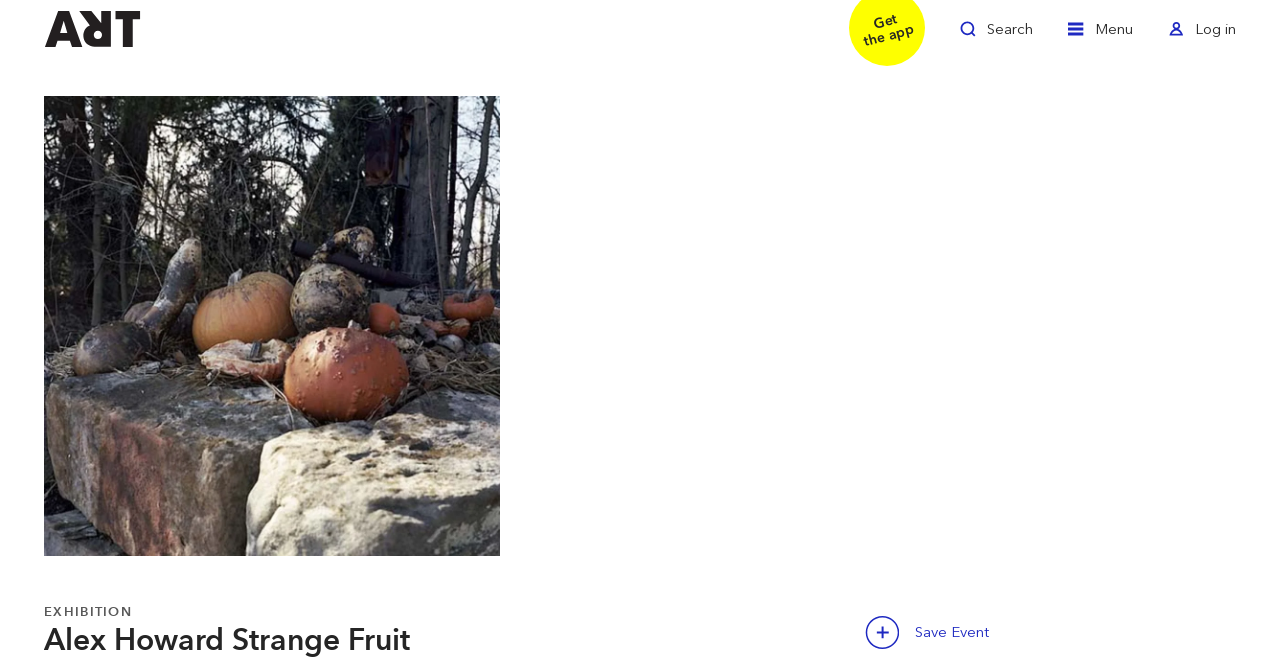Locate the primary headline on the webpage and provide its text.

Alex Howard Strange Fruit